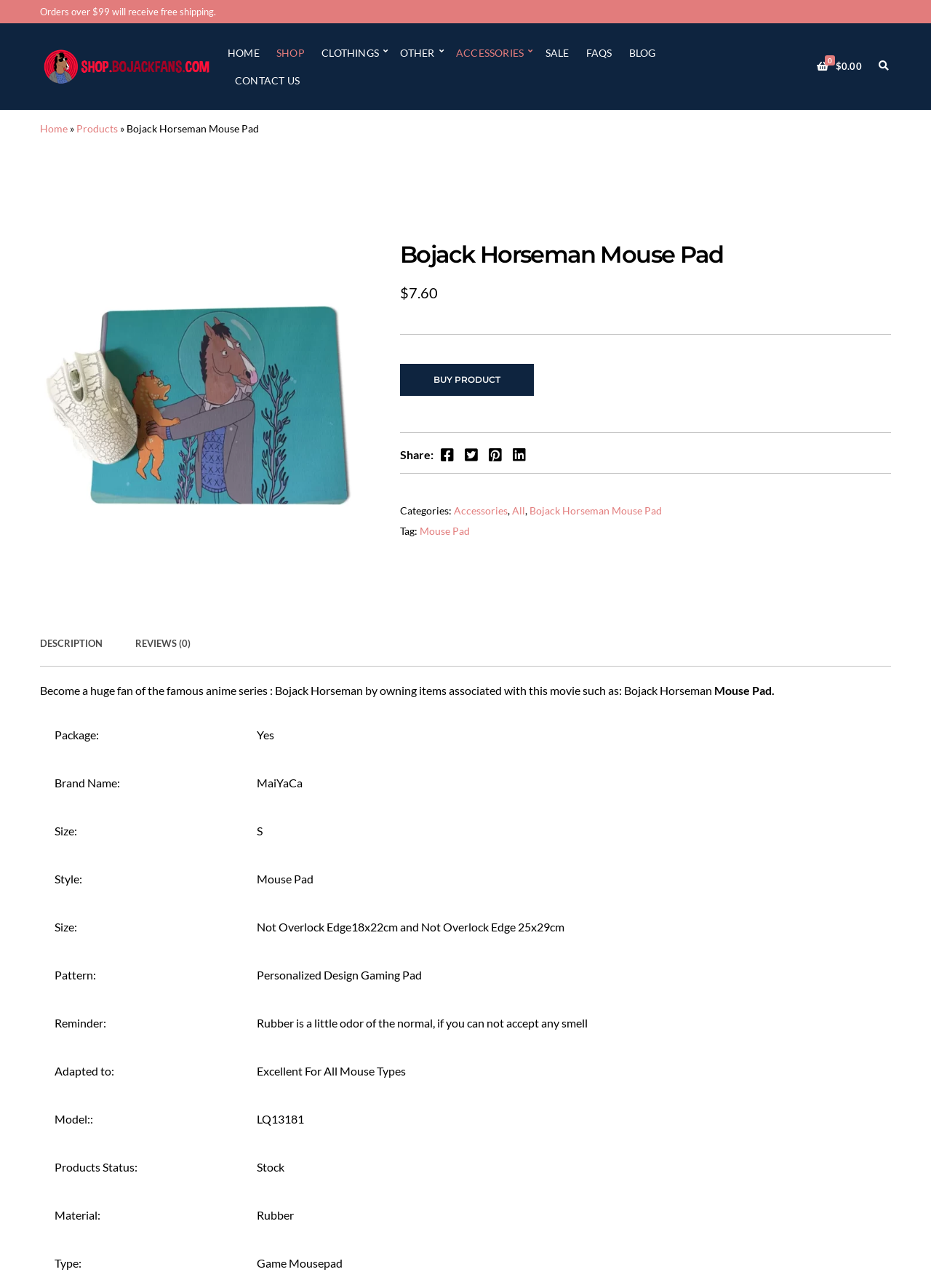Locate the headline of the webpage and generate its content.

Bojack Horseman Mouse Pad